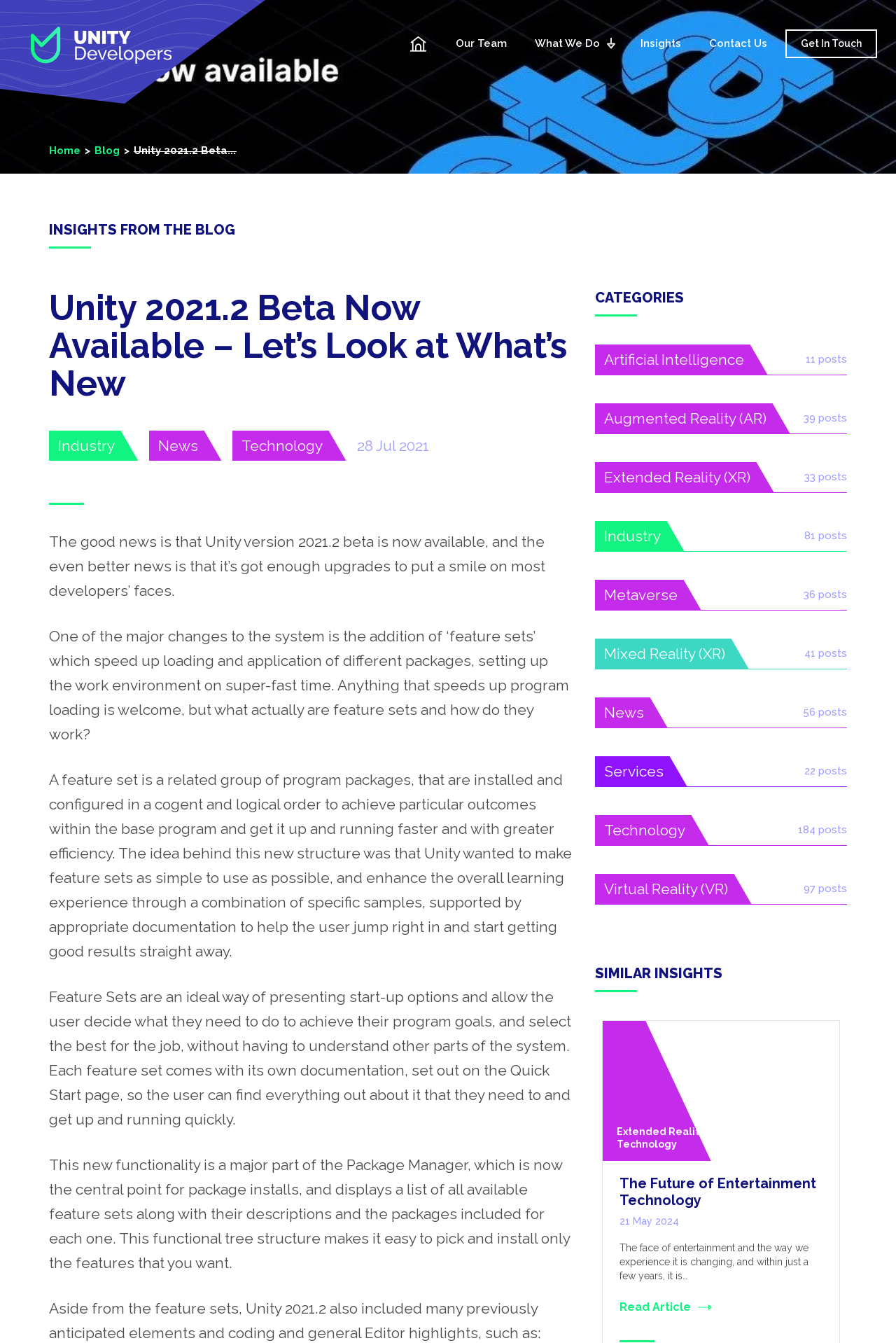Identify the bounding box coordinates of the region I need to click to complete this instruction: "Submit a comment".

None